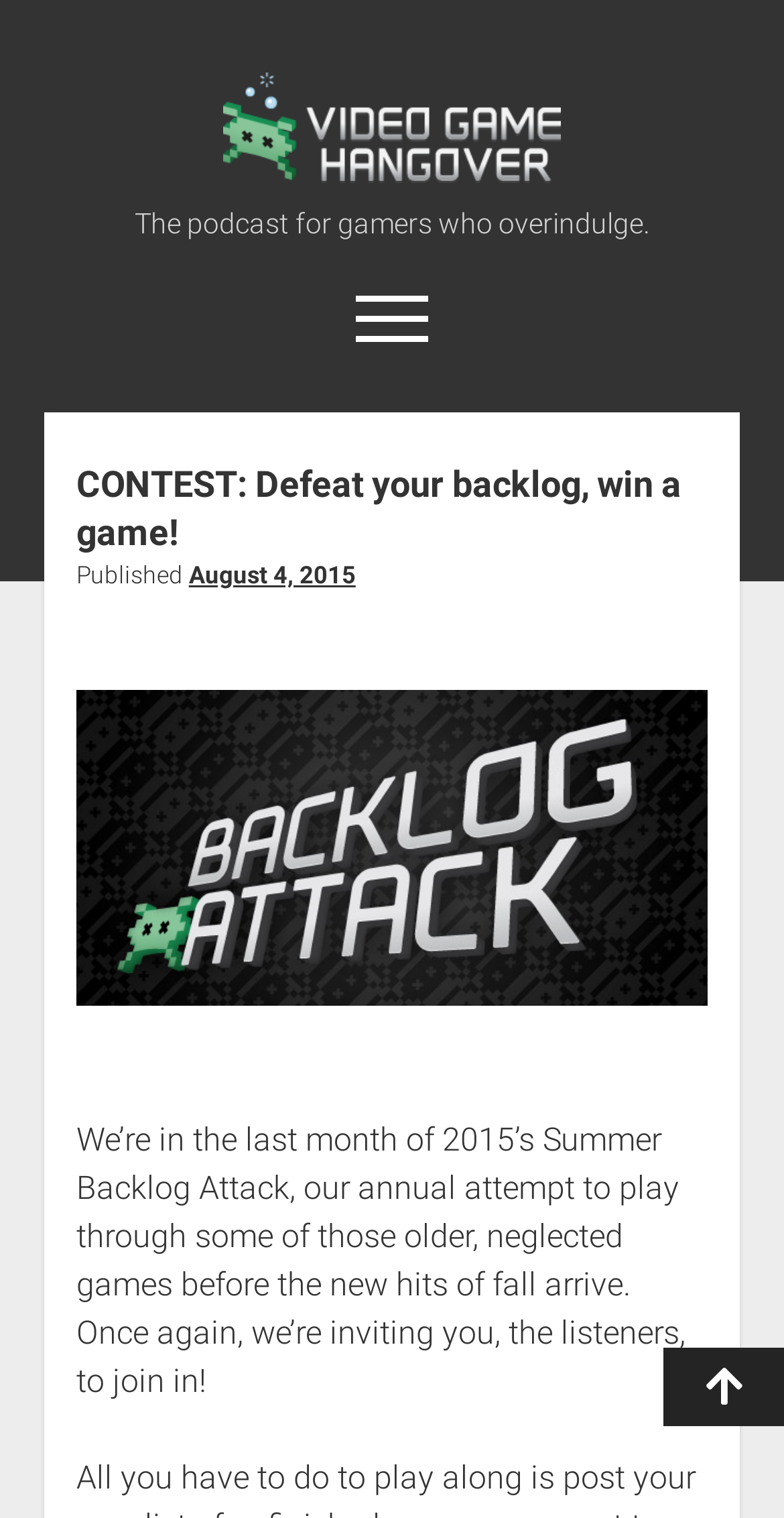Using the description: "parent_node: Search", identify the bounding box of the corresponding UI element in the screenshot.

[0.862, 0.294, 0.955, 0.342]